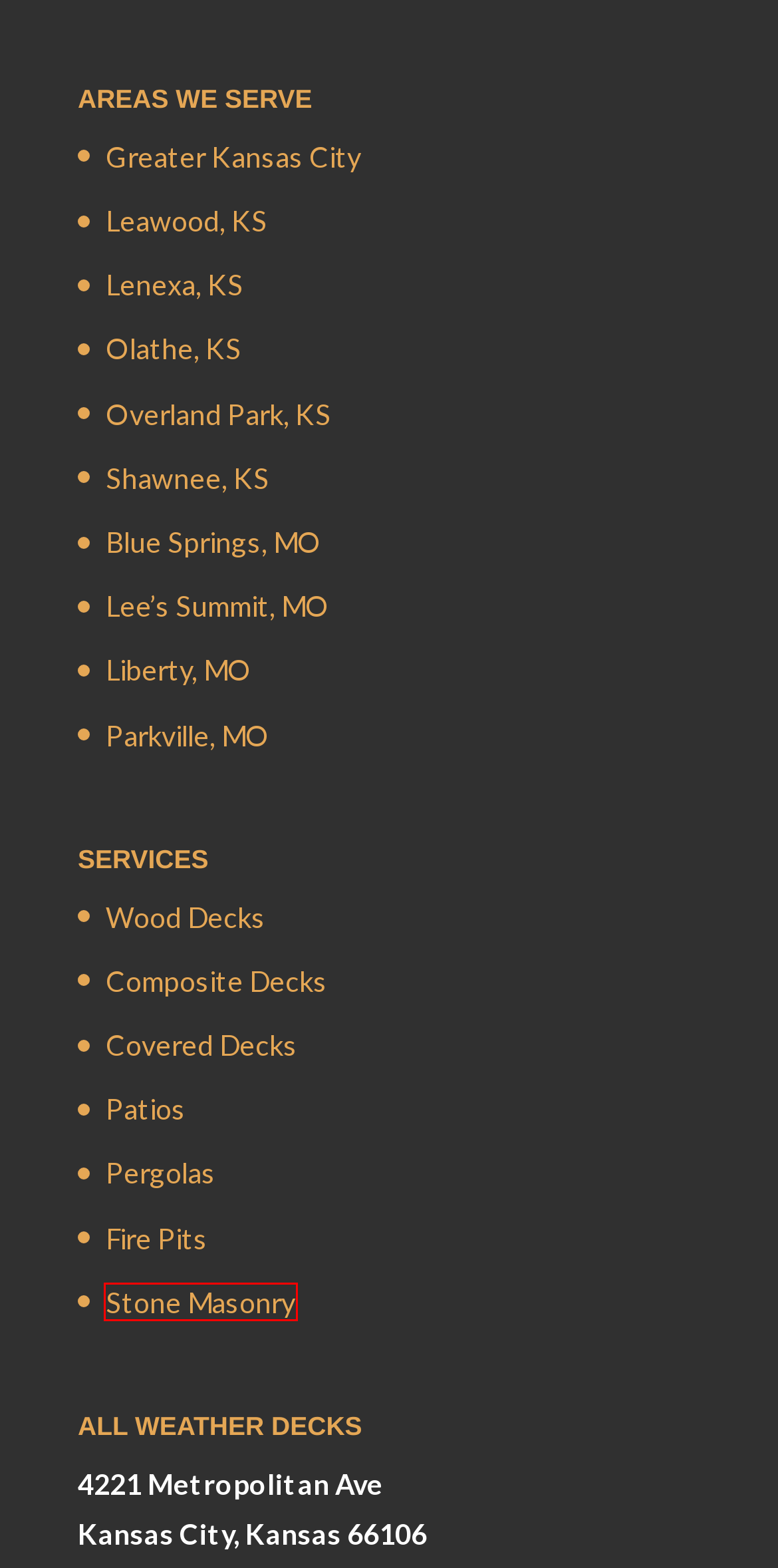Given a webpage screenshot with a red bounding box around a UI element, choose the webpage description that best matches the new webpage after clicking the element within the bounding box. Here are the candidates:
A. Kansas City Composite Decks | All Weather Decks
B. Kansas City Fire Pits | All Weather Decks
C. Kansas City Wood Decks | All Weather Decks
D. Lee's Summit Deck Builder | All Weather Decks
E. Kansas City Deck Builder | All Weather Decks
F. Parkville Deck Builder | All Weather Decks
G. Request A Quote - All Weather Decks
H. Kansas City Stone Masonry | All Weather Decks

H